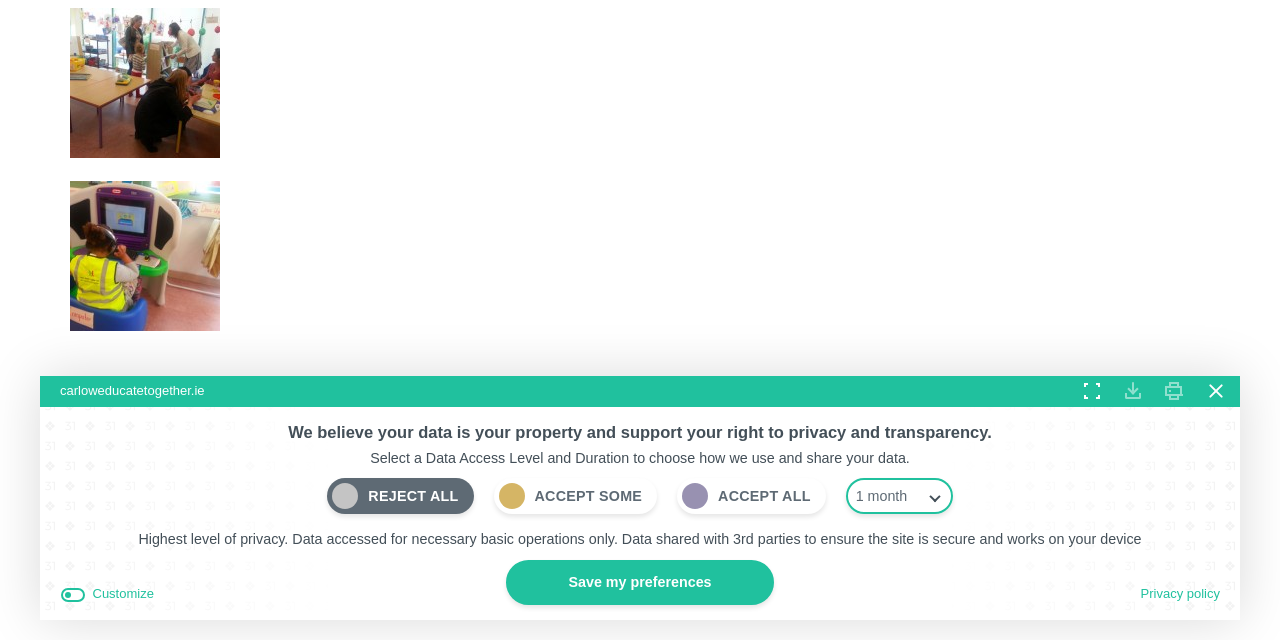Bounding box coordinates are specified in the format (top-left x, top-left y, bottom-right x, bottom-right y). All values are floating point numbers bounded between 0 and 1. Please provide the bounding box coordinate of the region this sentence describes: Customize

[0.047, 0.913, 0.12, 0.945]